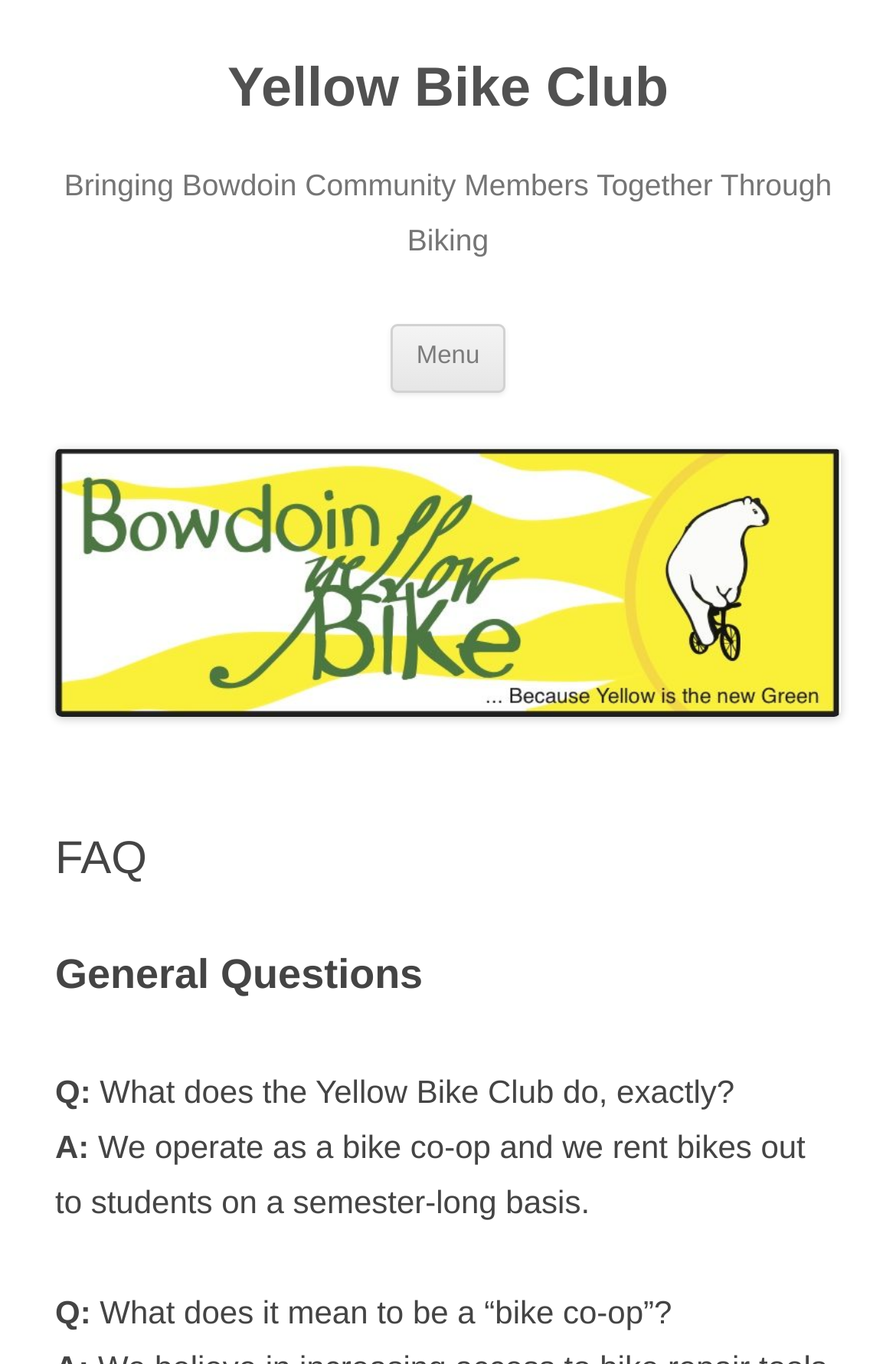Please find the bounding box coordinates in the format (top-left x, top-left y, bottom-right x, bottom-right y) for the given element description. Ensure the coordinates are floating point numbers between 0 and 1. Description: Menu

[0.436, 0.237, 0.564, 0.287]